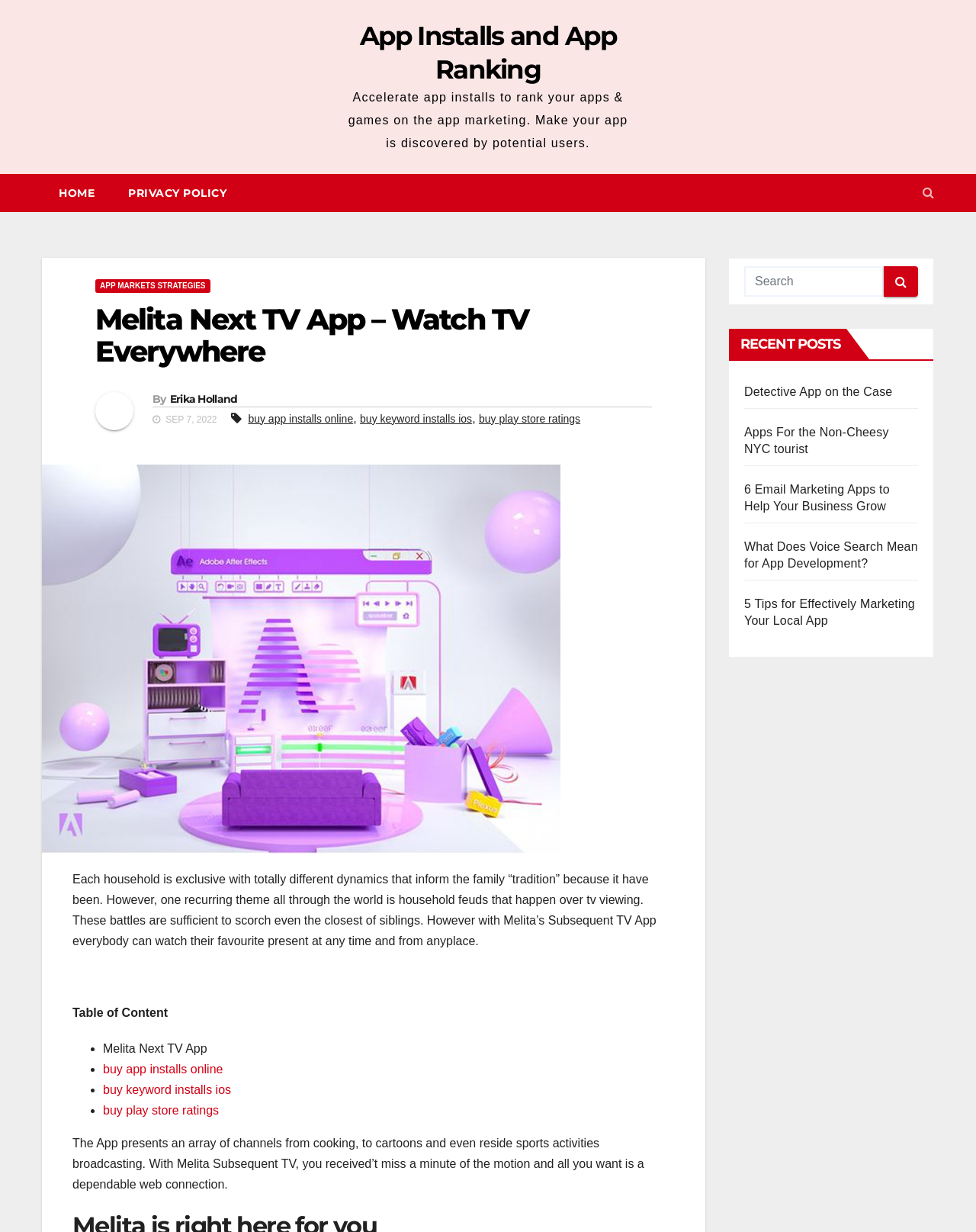Please find and give the text of the main heading on the webpage.

App Installs and App Ranking